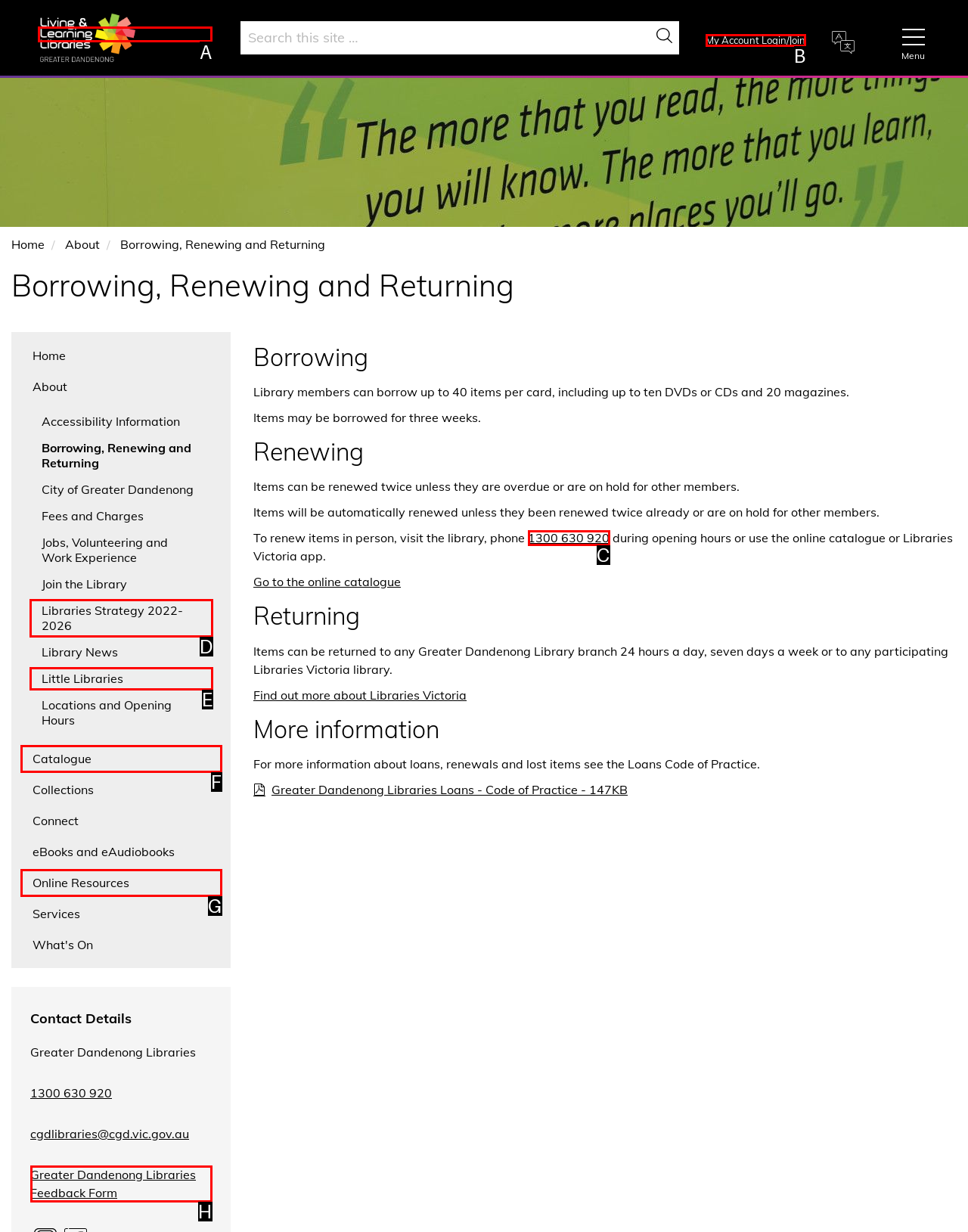Which UI element corresponds to this description: Online Resources
Reply with the letter of the correct option.

G